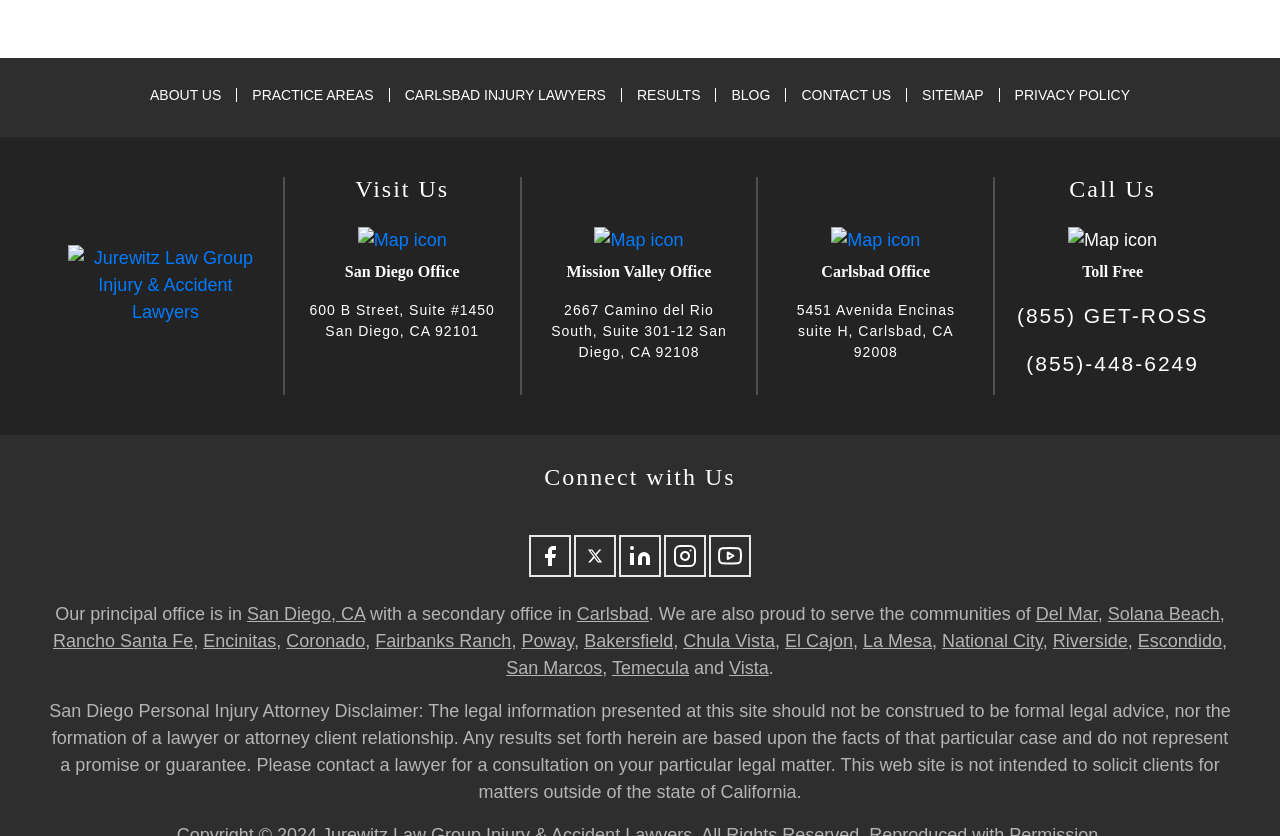Kindly provide the bounding box coordinates of the section you need to click on to fulfill the given instruction: "Call Toll Free".

[0.794, 0.363, 0.841, 0.39]